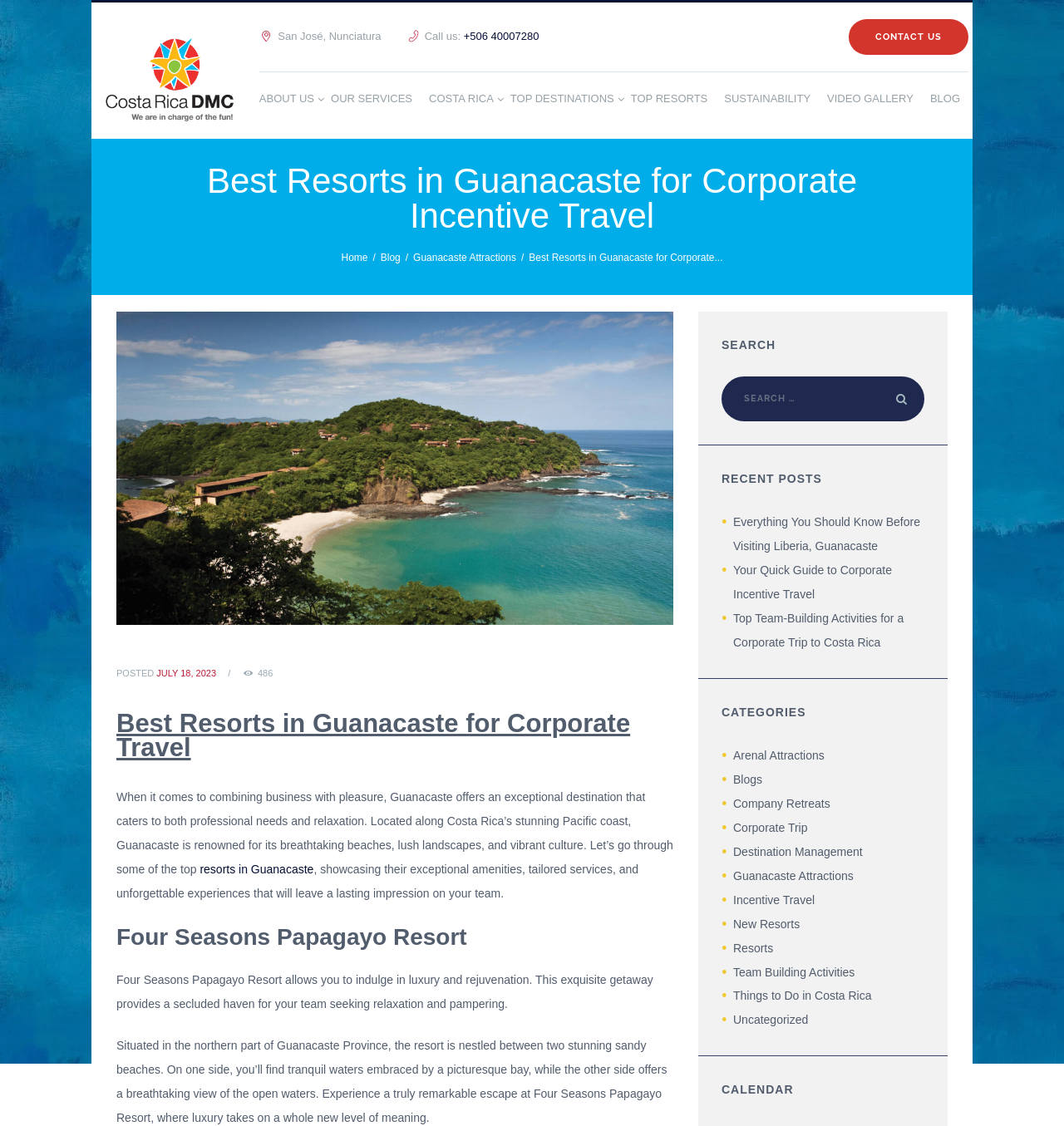Give a one-word or one-phrase response to the question:
What is the location of the resorts mentioned in the article?

Guanacaste, Costa Rica